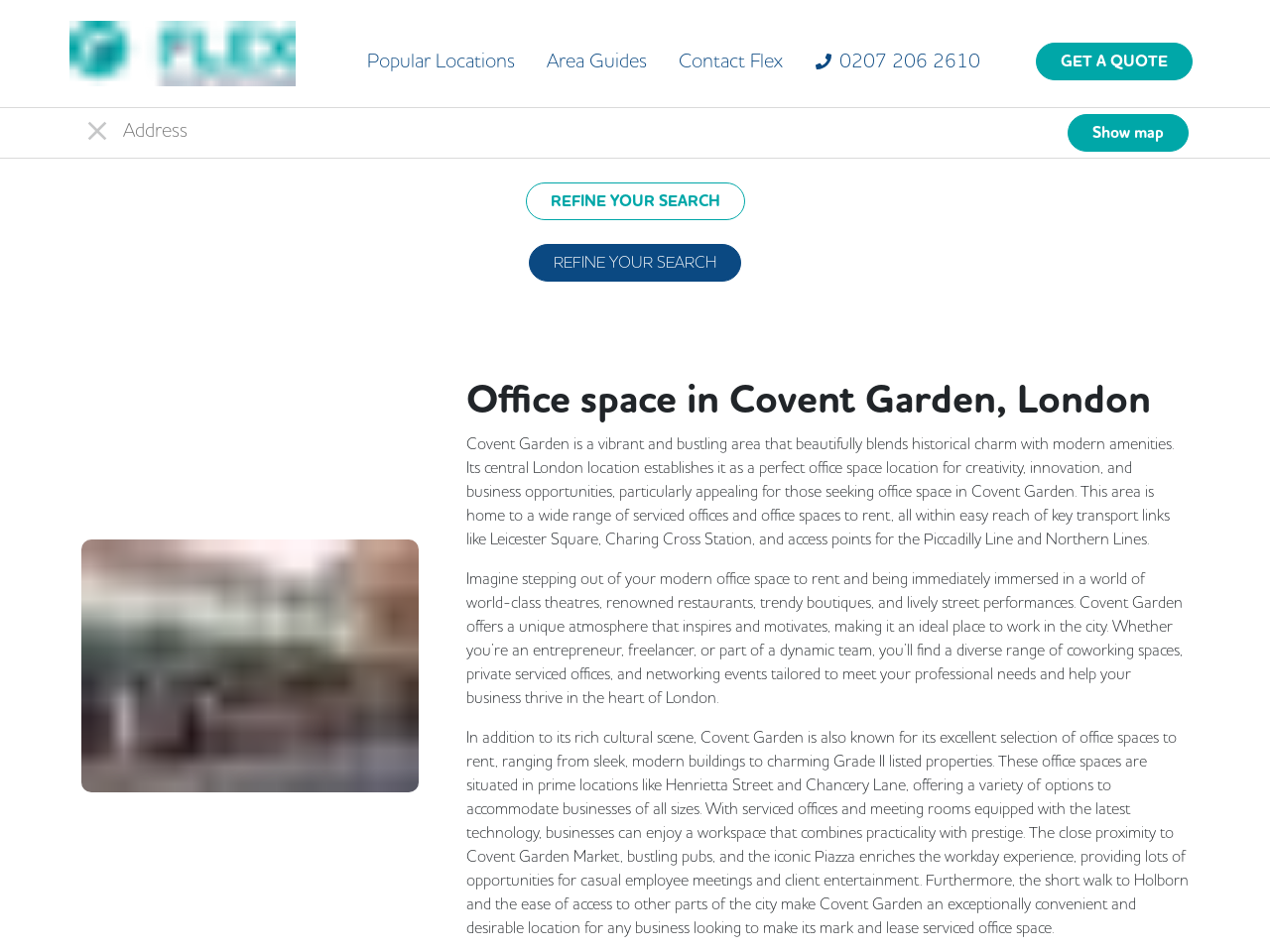What is the benefit of having an office in Covent Garden?
Carefully analyze the image and provide a thorough answer to the question.

I inferred this answer by reading the text, which describes Covent Garden as a unique atmosphere that inspires and motivates, making it an ideal place to work in the city.